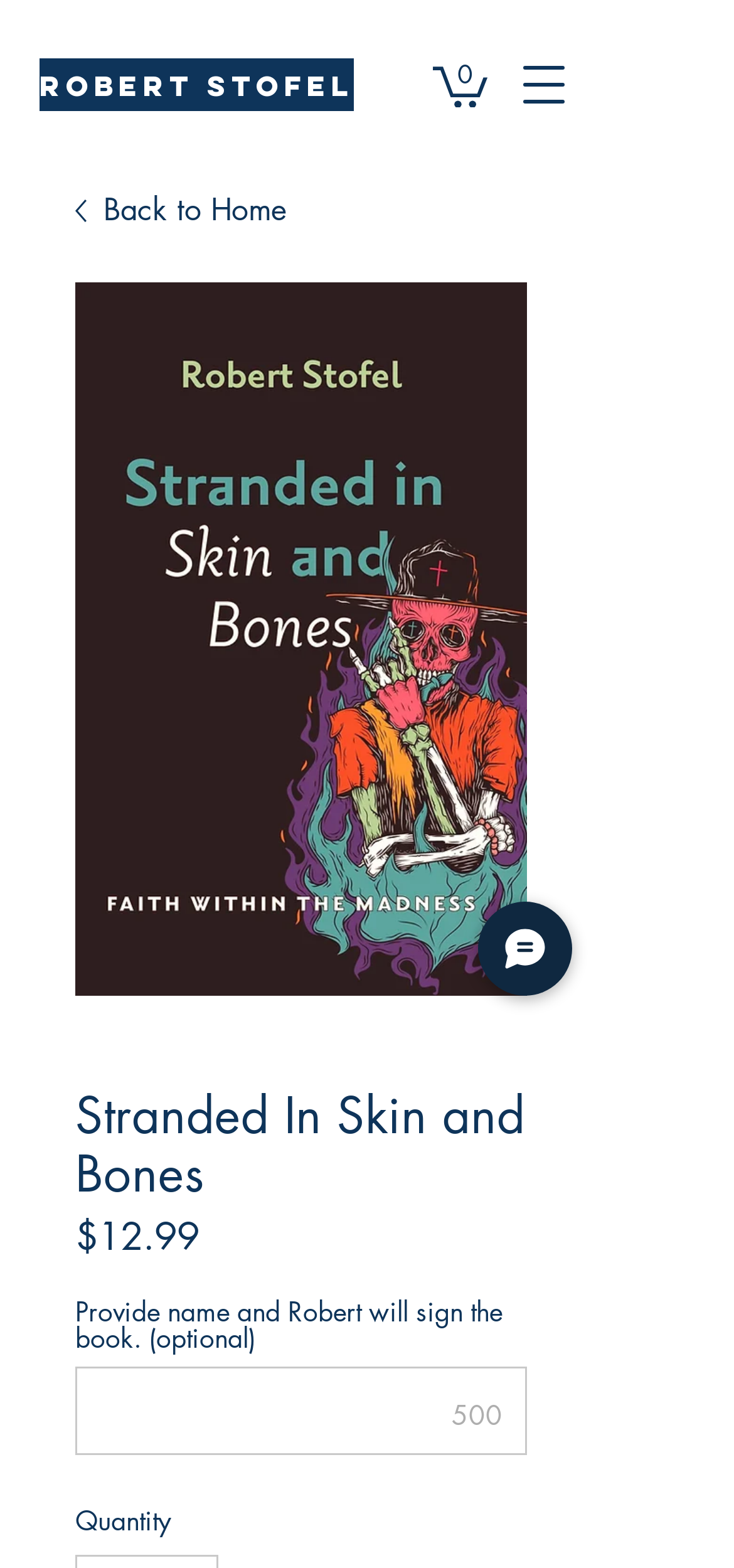What is the function of the button at the top right corner?
Please describe in detail the information shown in the image to answer the question.

I found the function of the button by looking at the button element with the text 'Open navigation menu', which suggests that clicking this button will open a navigation menu.